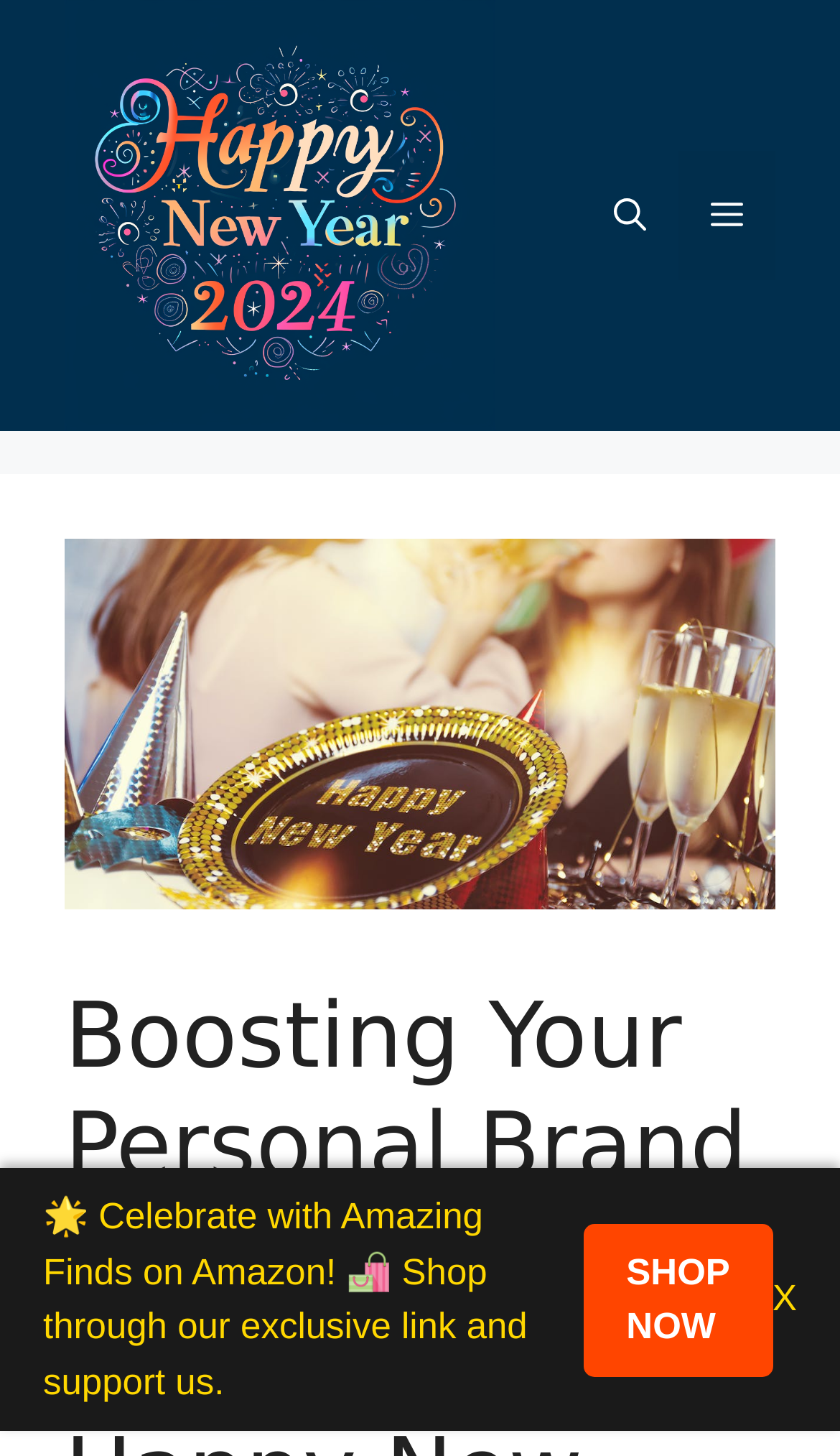Answer the question in one word or a short phrase:
What is the purpose of the button with the text 'Open search'?

To open search